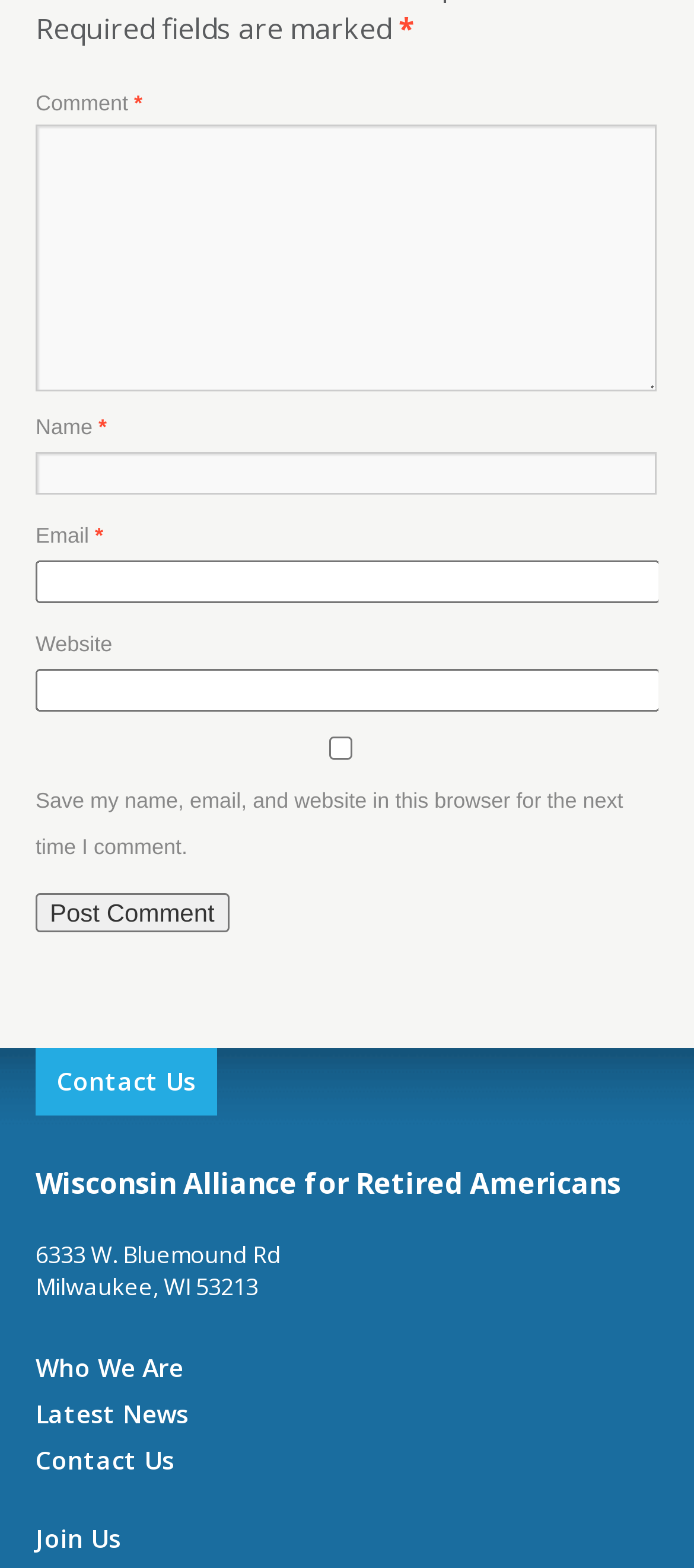Specify the bounding box coordinates for the region that must be clicked to perform the given instruction: "Type your name".

[0.051, 0.288, 0.946, 0.315]